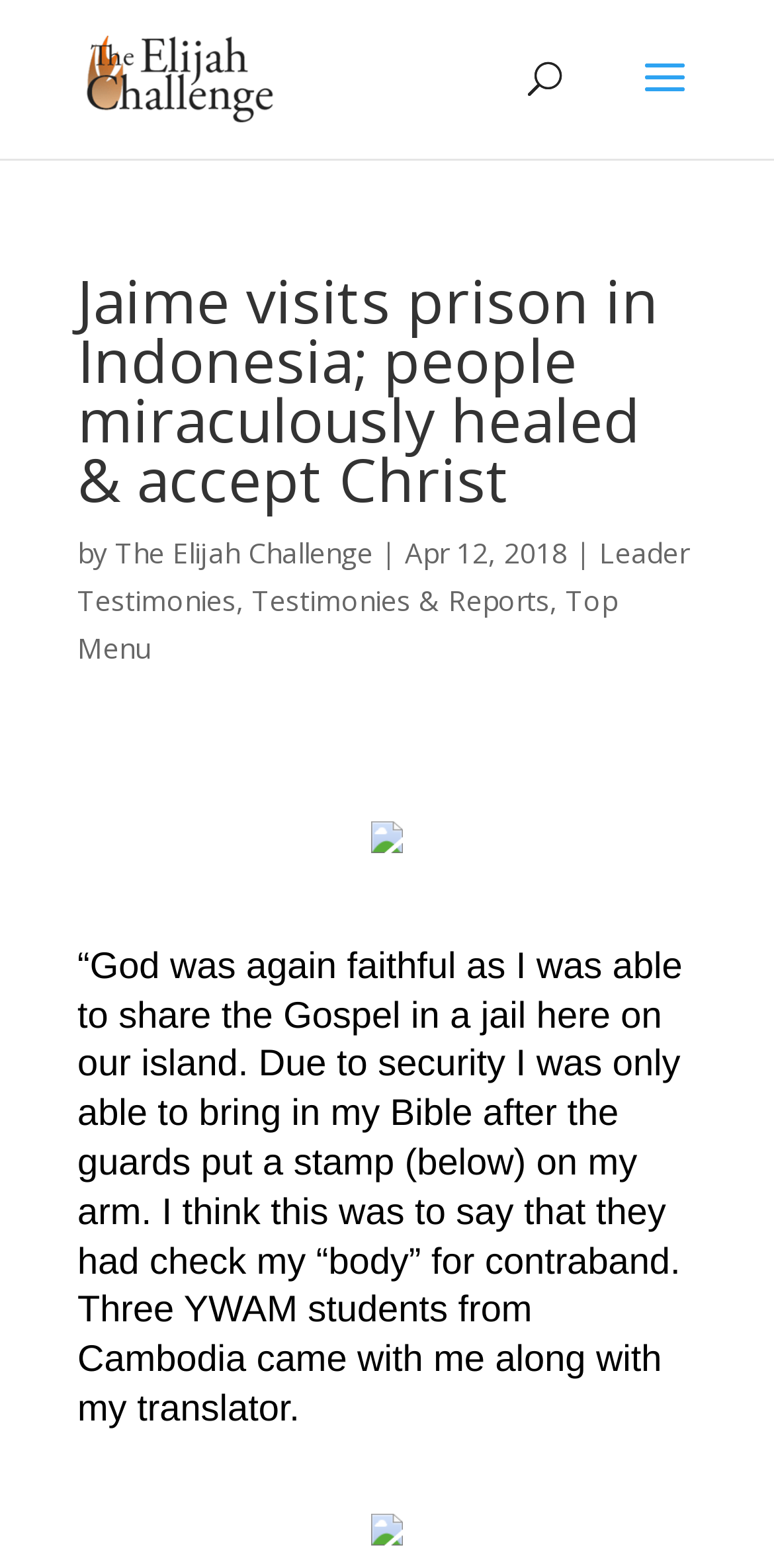Given the element description Testimonies & Reports, specify the bounding box coordinates of the corresponding UI element in the format (top-left x, top-left y, bottom-right x, bottom-right y). All values must be between 0 and 1.

[0.326, 0.37, 0.71, 0.395]